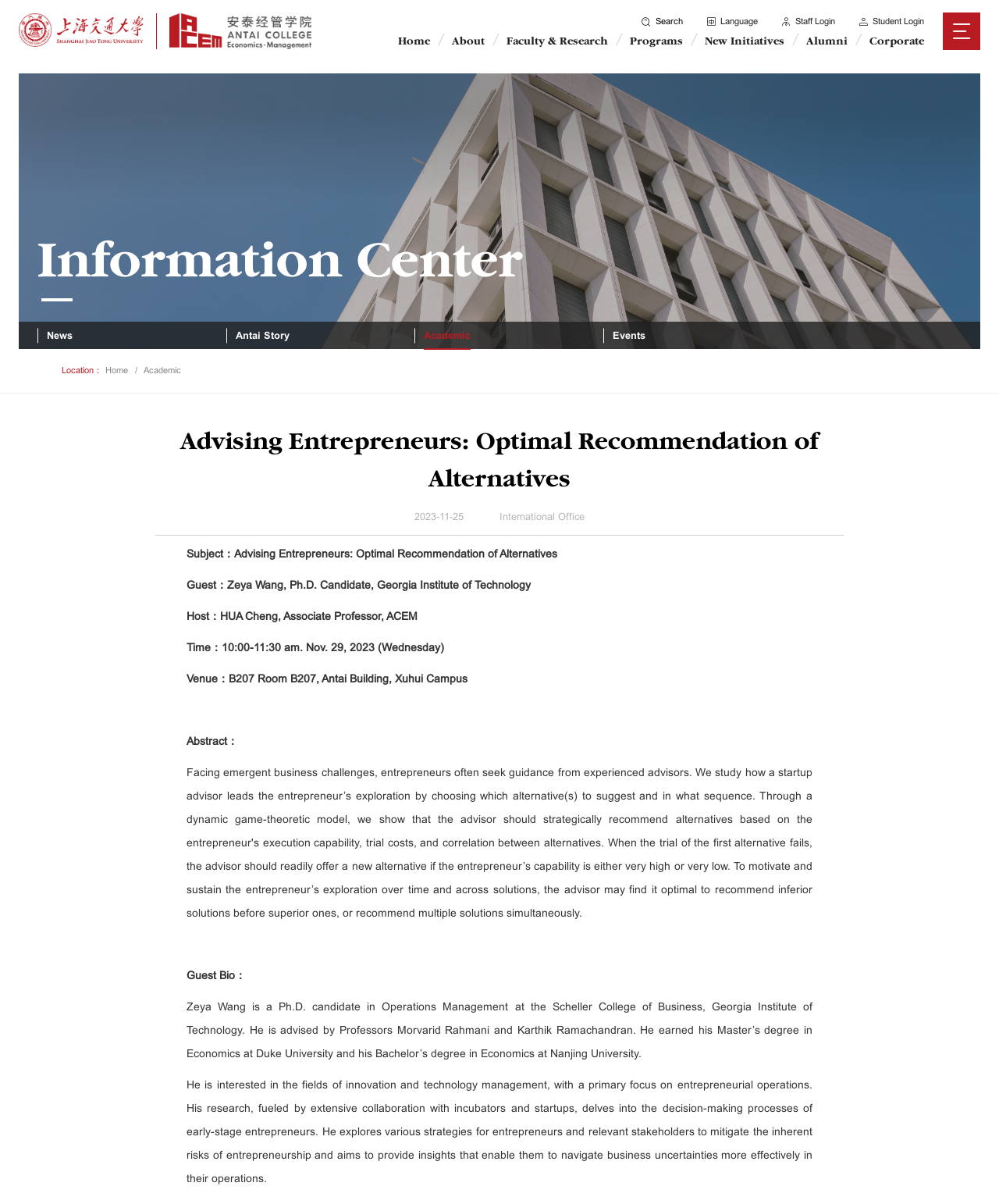Identify the bounding box for the UI element specified in this description: "News". The coordinates must be four float numbers between 0 and 1, formatted as [left, top, right, bottom].

[0.038, 0.272, 0.226, 0.285]